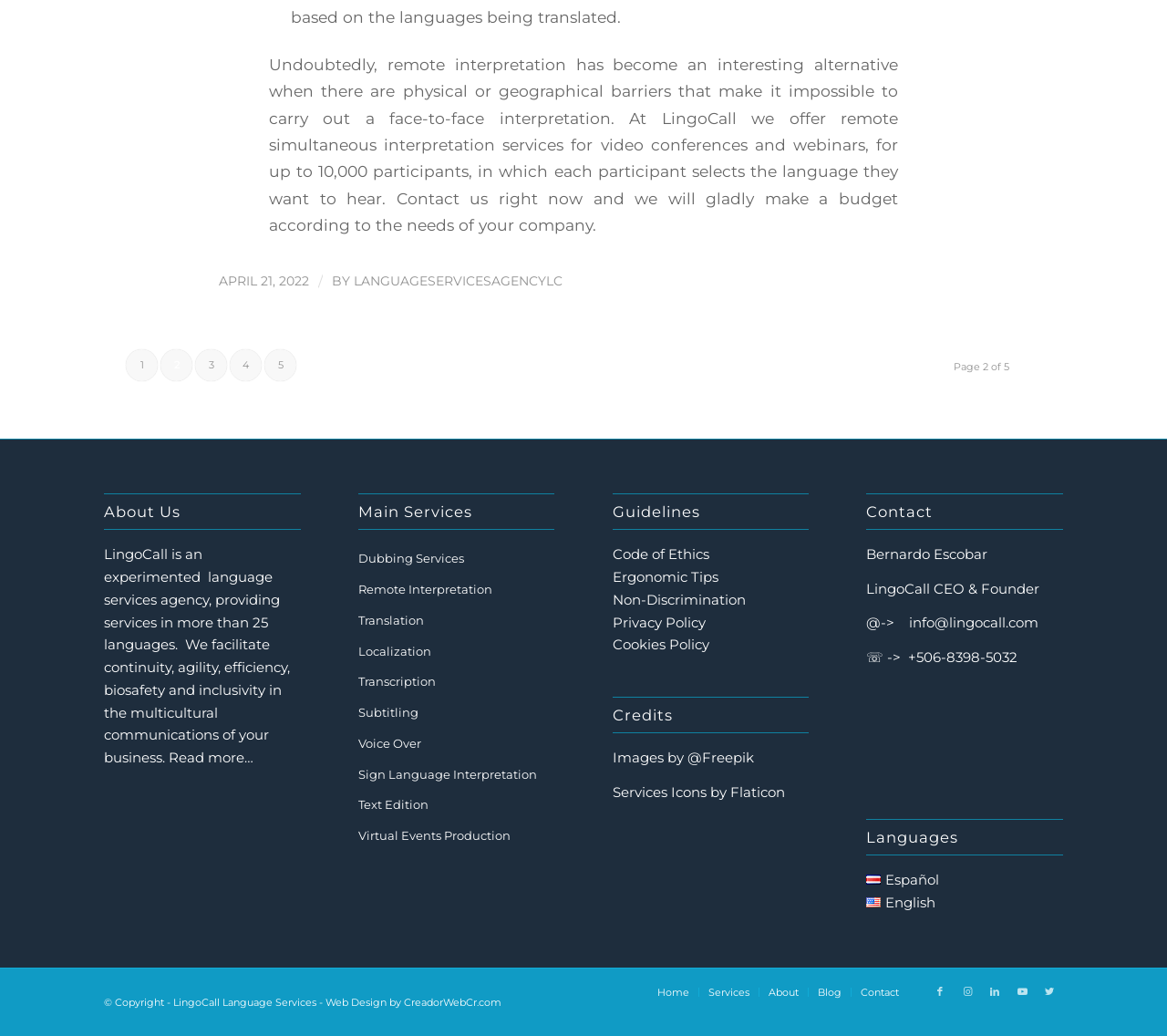How many languages are supported by the agency?
Based on the visual information, provide a detailed and comprehensive answer.

The StaticText element with the text 'LingoCall is an experimented language services agency...' mentions that the agency provides services in more than 25 languages.